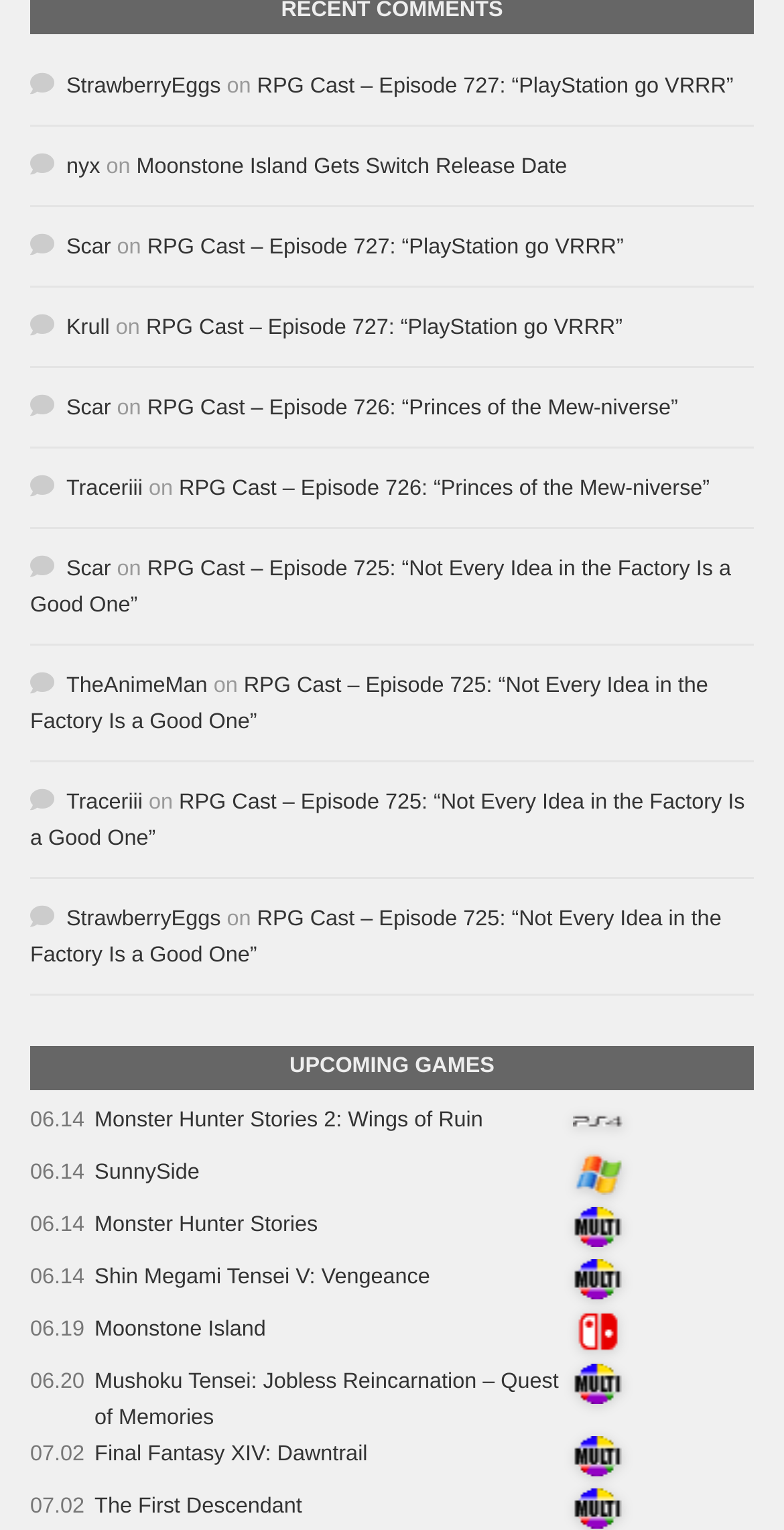Using the information in the image, give a comprehensive answer to the question: 
What is the release date of Moonstone Island?

In the 'UPCOMING GAMES' section, there is a link element with the text 'Moonstone Island' and a static text element with the text '06.19' next to it, which suggests that the release date of Moonstone Island is June 19th.